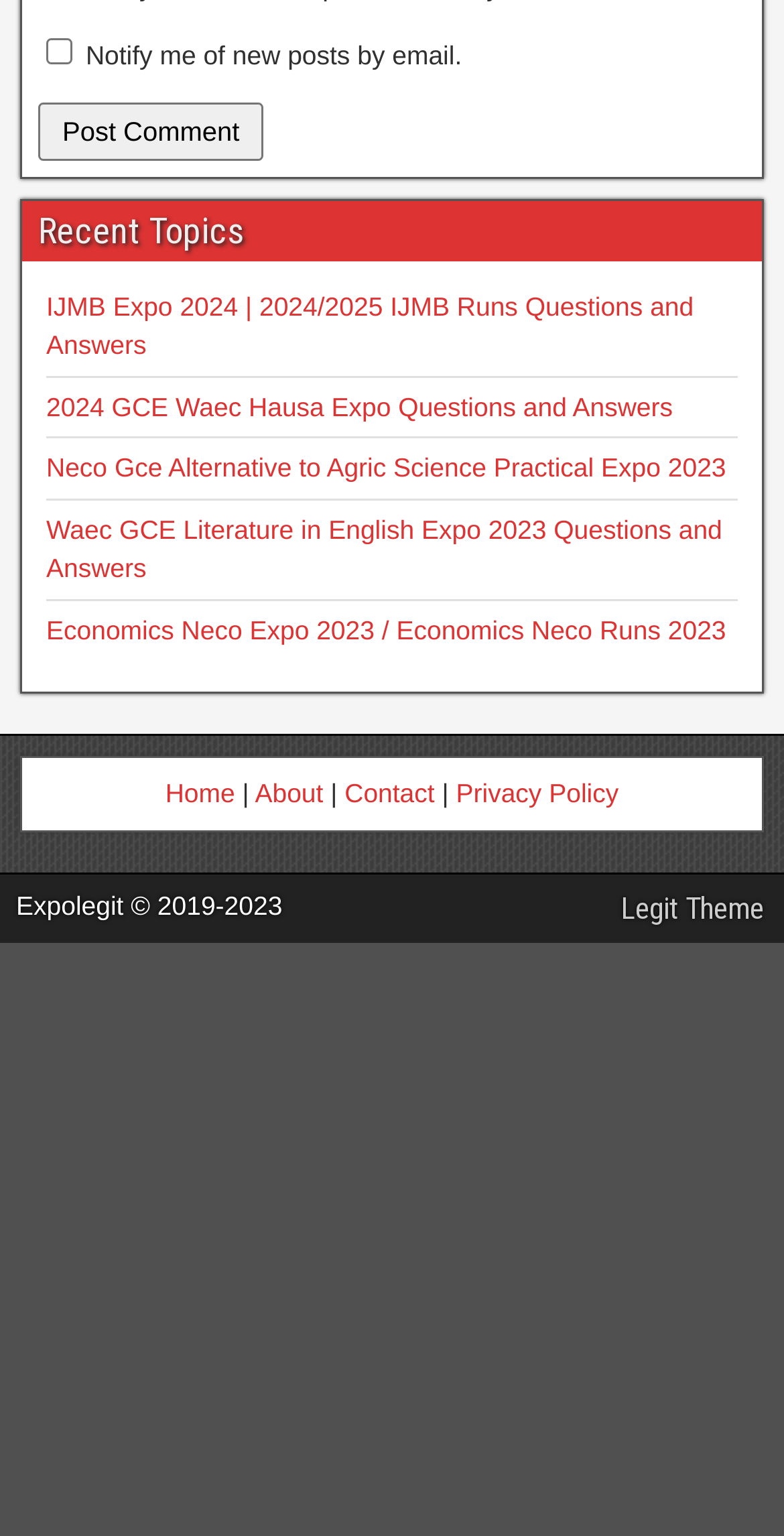What is the purpose of the checkbox?
Look at the image and provide a short answer using one word or a phrase.

Notify me of new posts by email